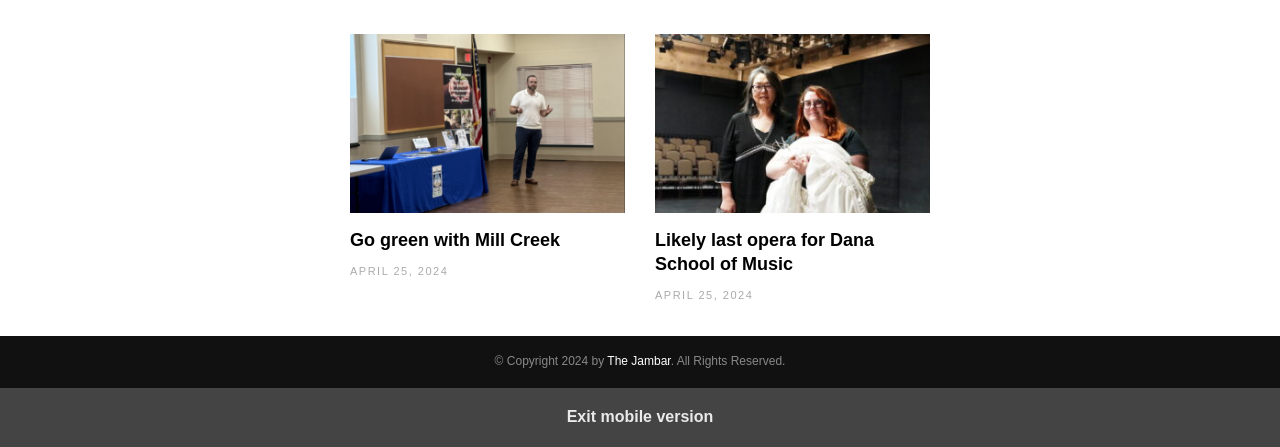Using the information from the screenshot, answer the following question thoroughly:
What is the name of the school mentioned in the second article?

I found the name of the school by reading the heading 'Likely last opera for Dana School of Music', which mentions the school name as 'Dana School of Music'.